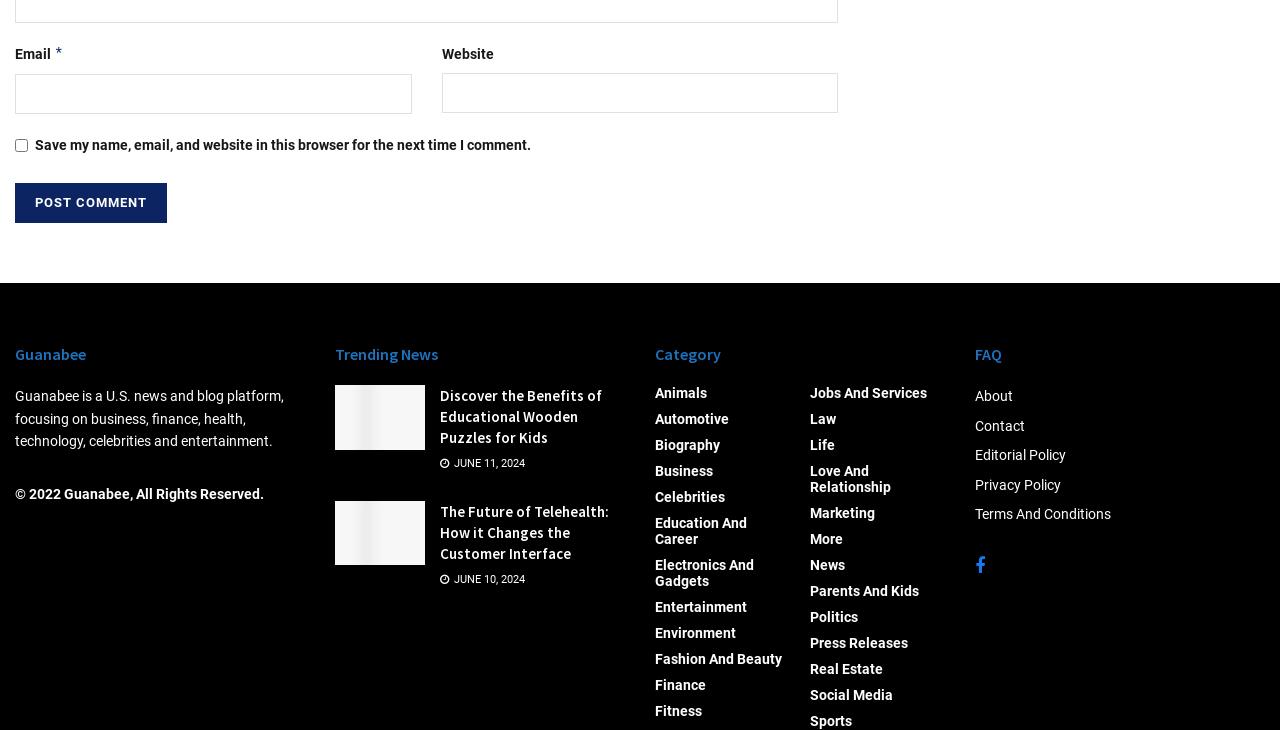Identify the bounding box coordinates of the region I need to click to complete this instruction: "Click 'Post Comment'".

[0.012, 0.251, 0.13, 0.306]